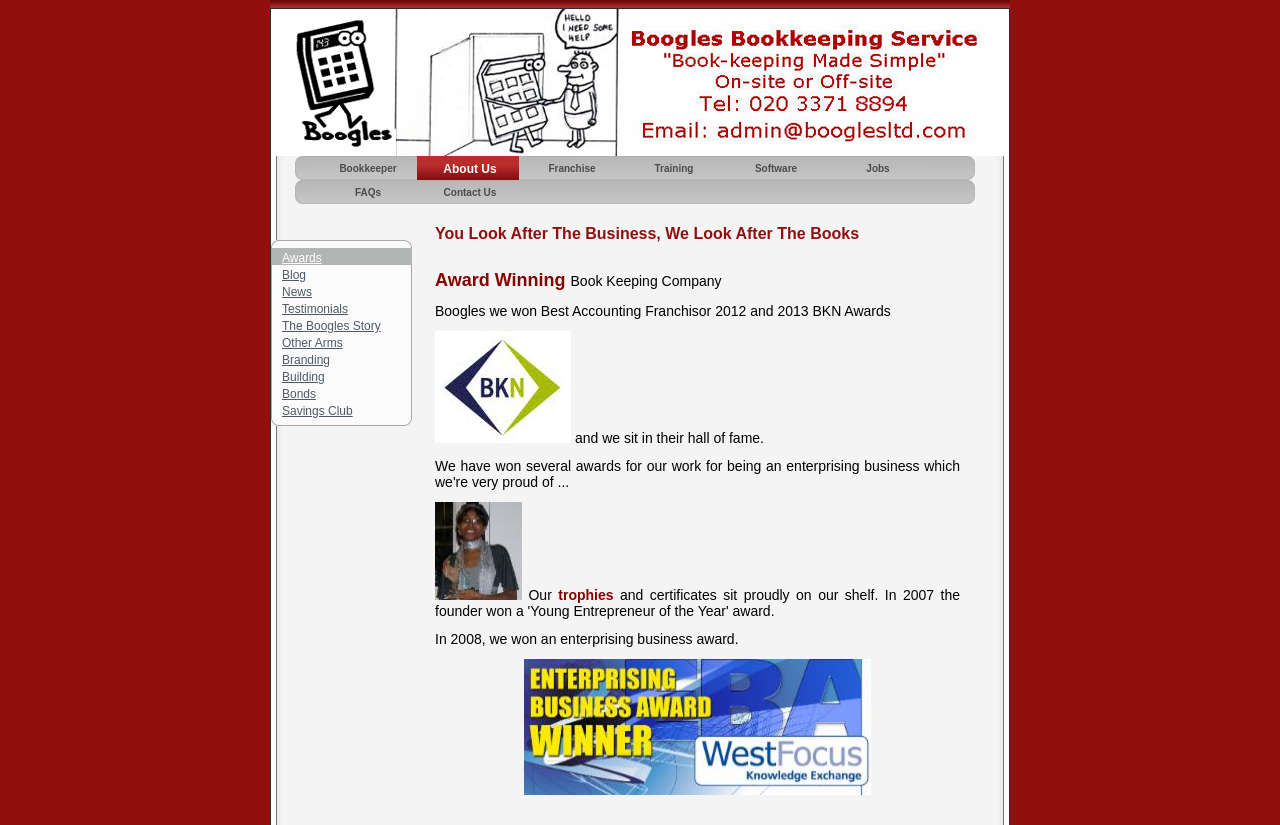Provide the bounding box coordinates of the HTML element described by the text: "Testimonials".

[0.212, 0.362, 0.322, 0.383]